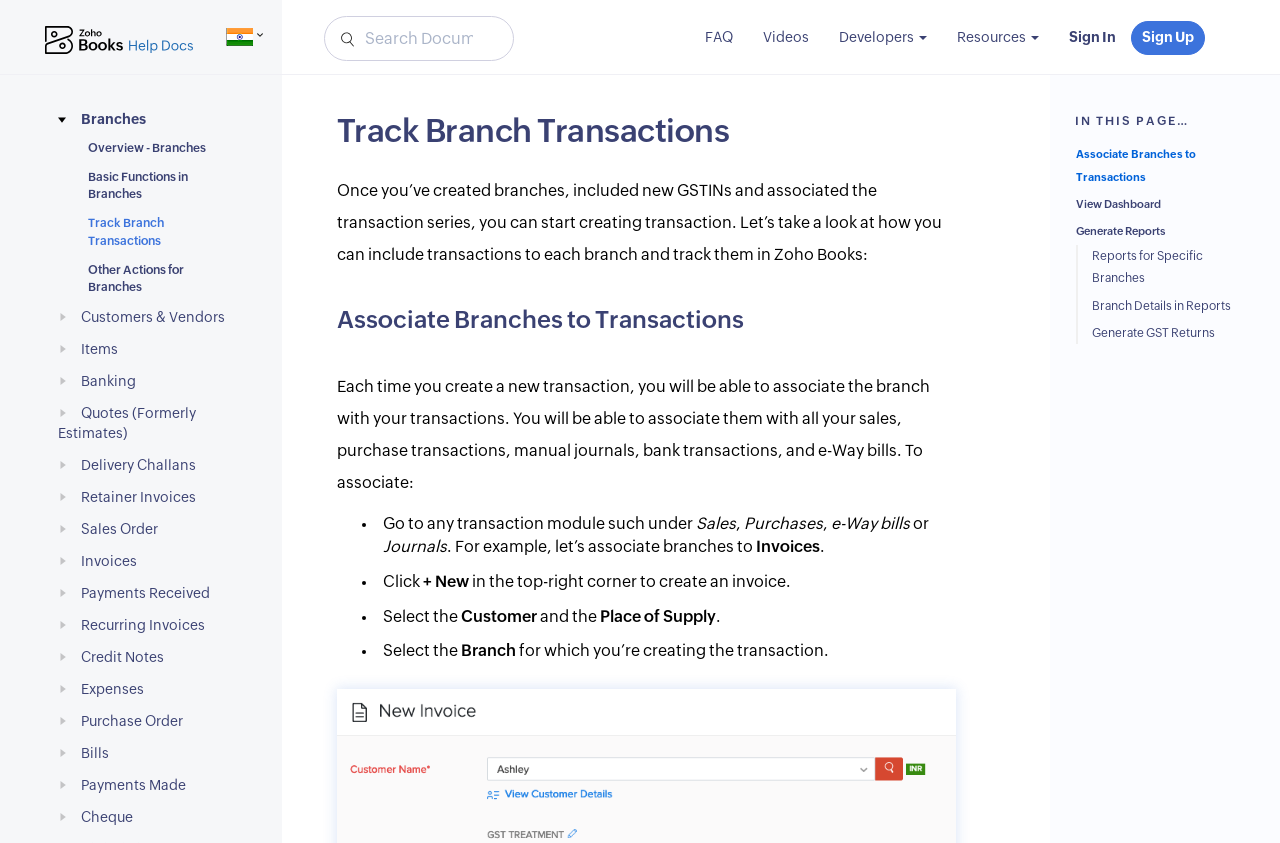What is the name of the software?
Provide a fully detailed and comprehensive answer to the question.

The name of the software is mentioned in the top-left corner of the webpage, where it says 'Tracking Branch Transactions | Help | Zoho Books'.